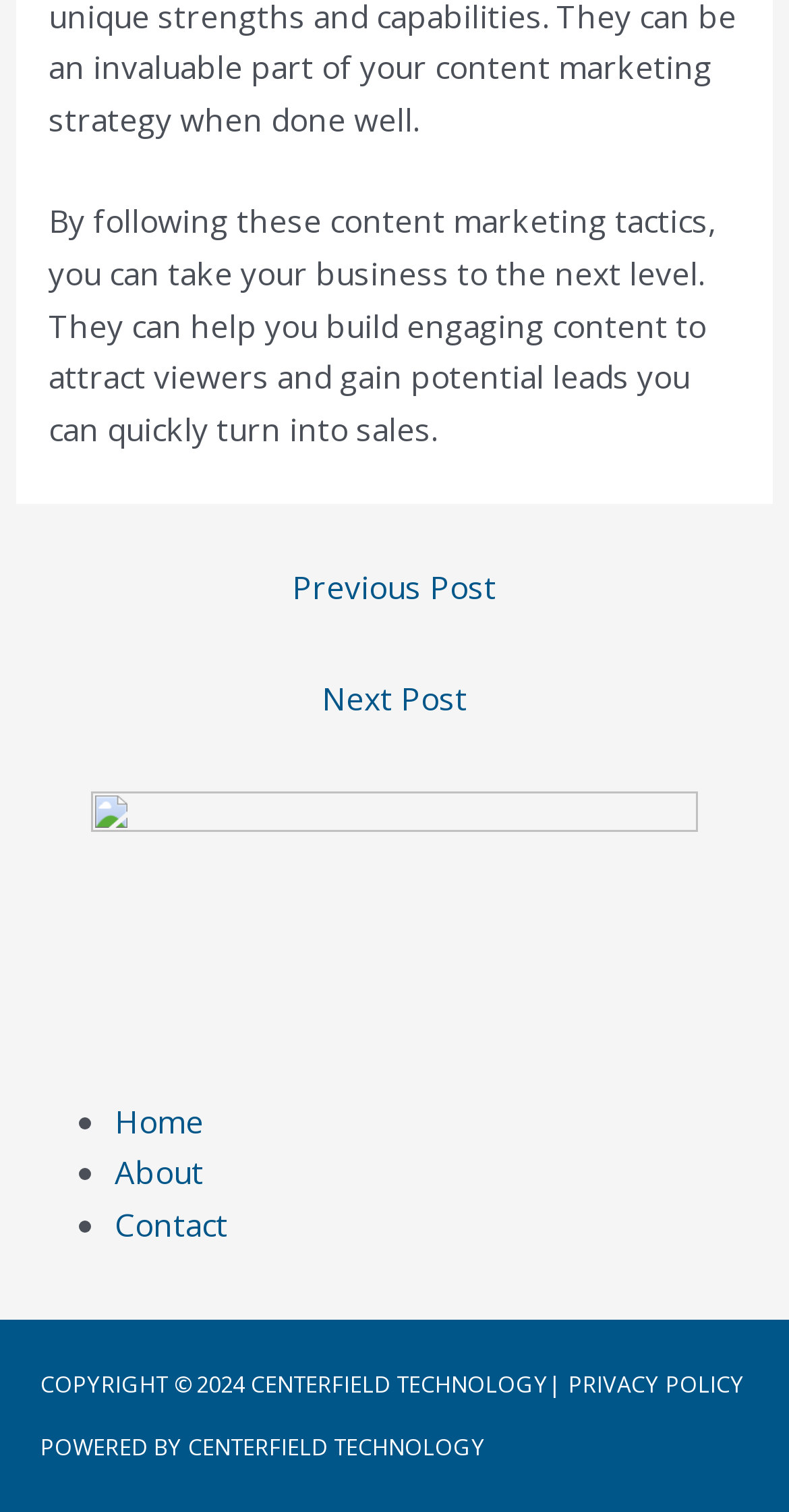Locate the bounding box of the UI element with the following description: "Privacy Policy".

[0.713, 0.905, 0.944, 0.925]